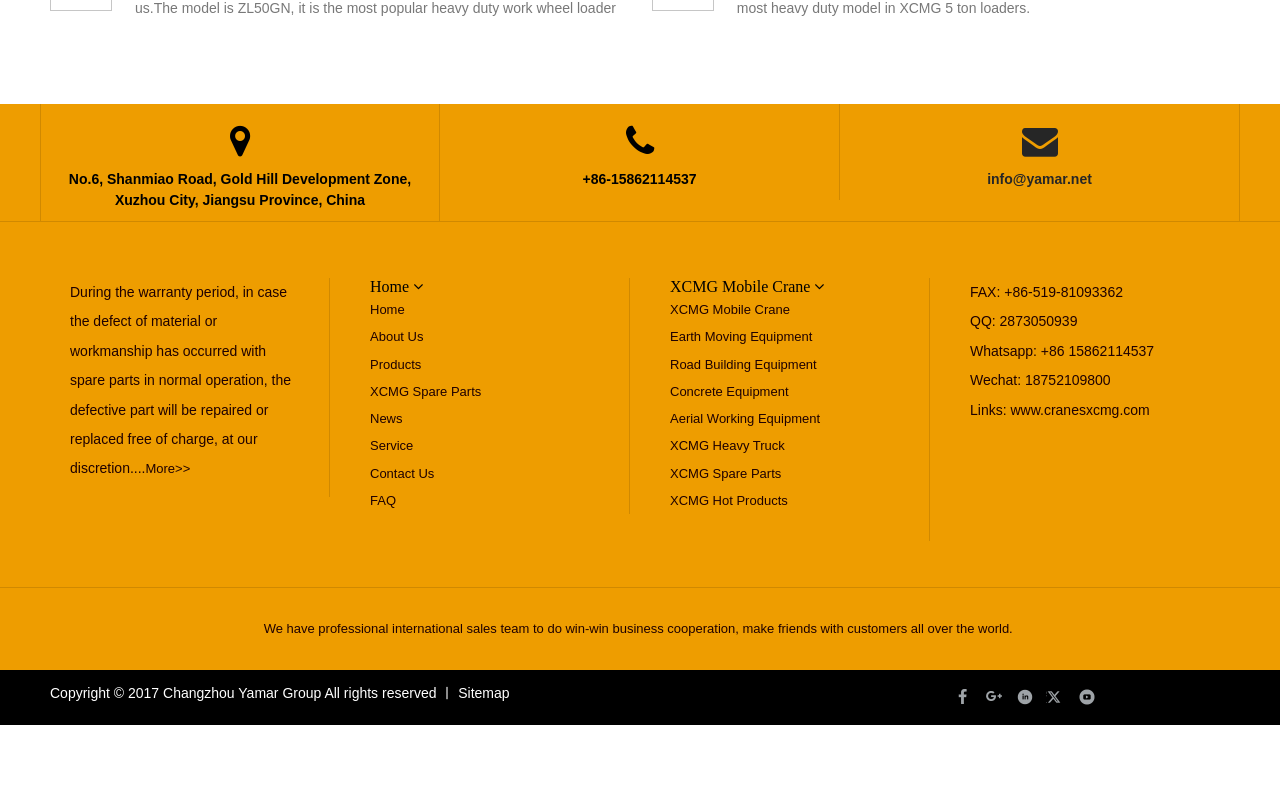Locate the bounding box coordinates of the area you need to click to fulfill this instruction: 'View customer order XCMG 5 ton wheel loader ZL50GN'. The coordinates must be in the form of four float numbers ranging from 0 to 1: [left, top, right, bottom].

[0.24, 0.015, 0.489, 0.035]